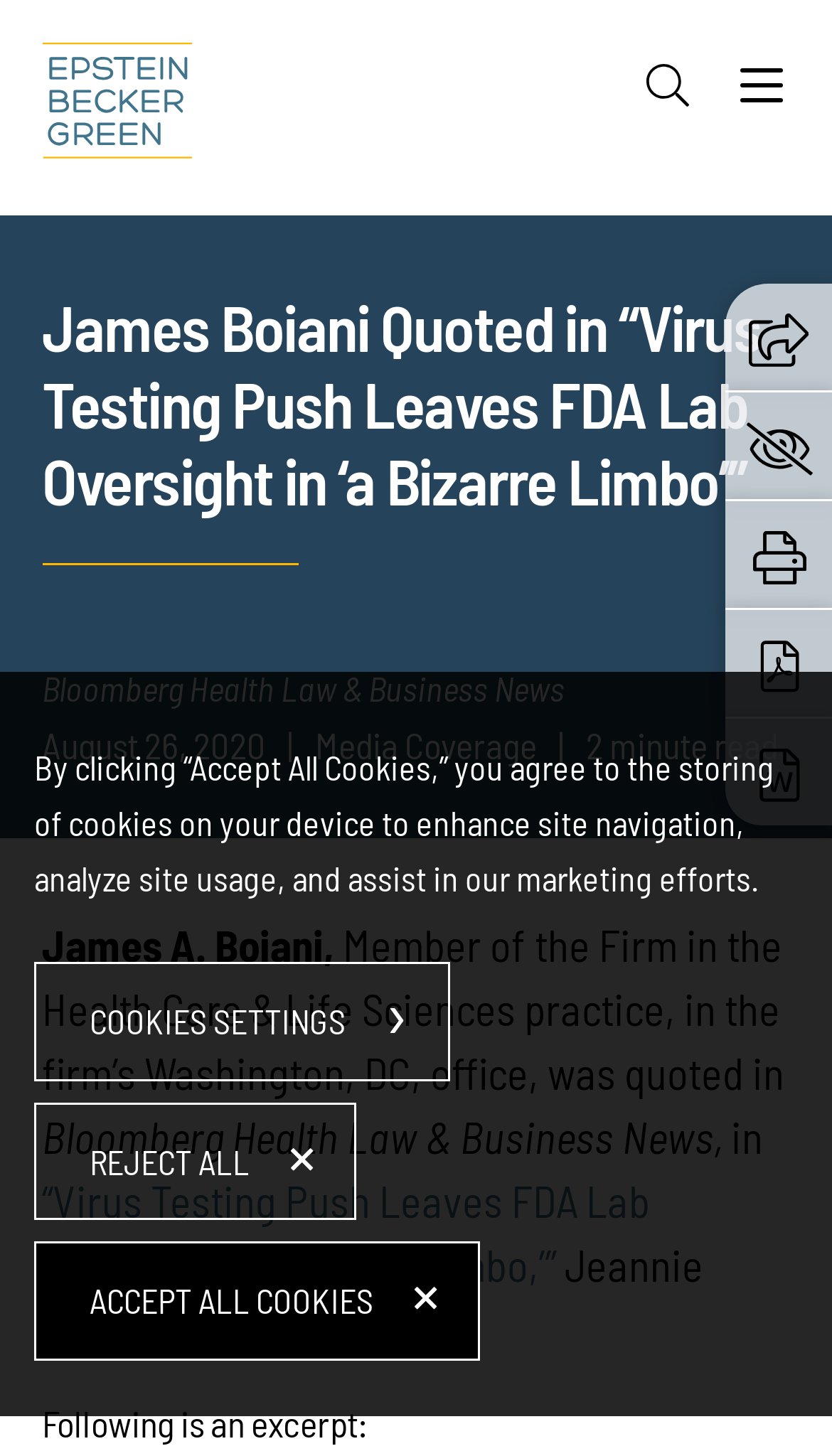What is the estimated reading time of the article?
Examine the image and provide an in-depth answer to the question.

The estimated reading time of the article can be found below the title of the article, where it is written as '2 minute read'.